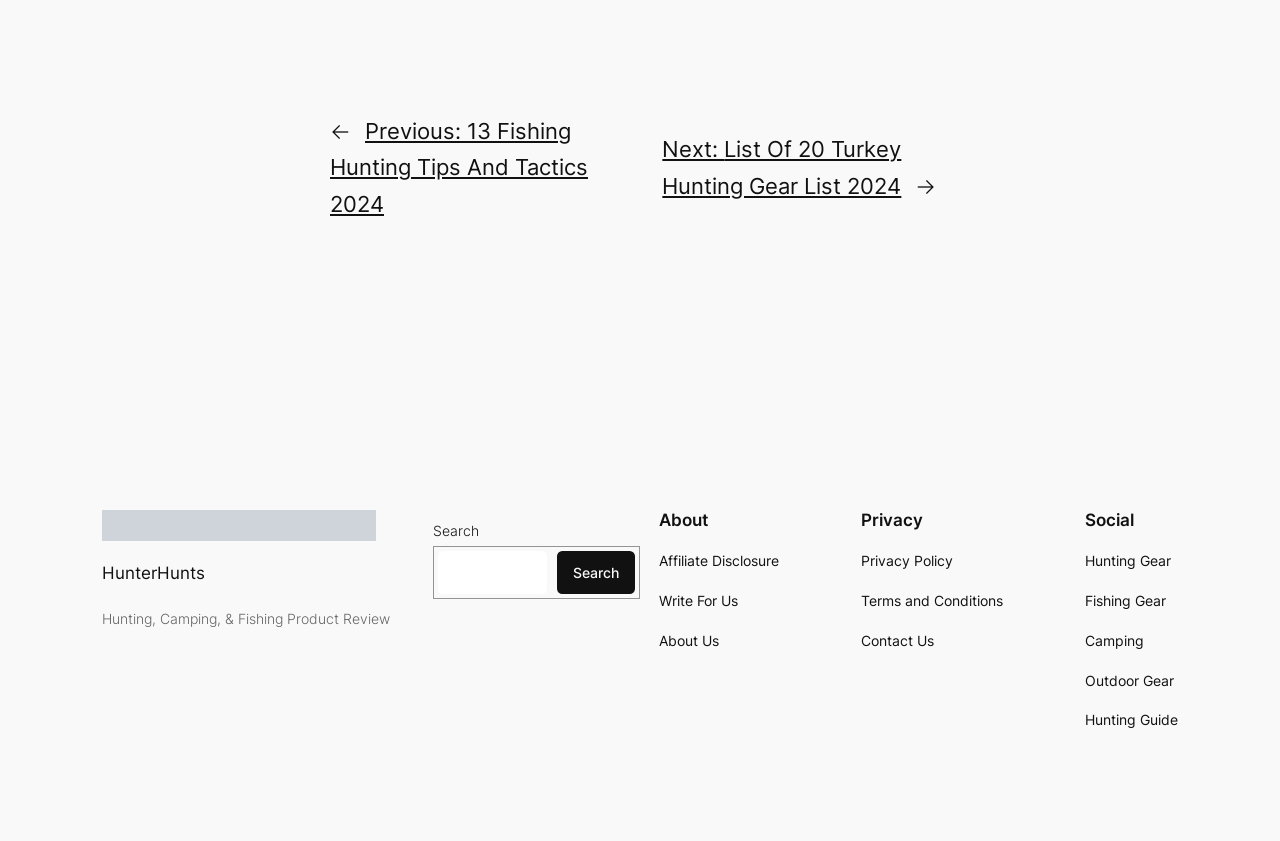Find the bounding box coordinates for the area that must be clicked to perform this action: "Search for something".

[0.338, 0.606, 0.5, 0.712]